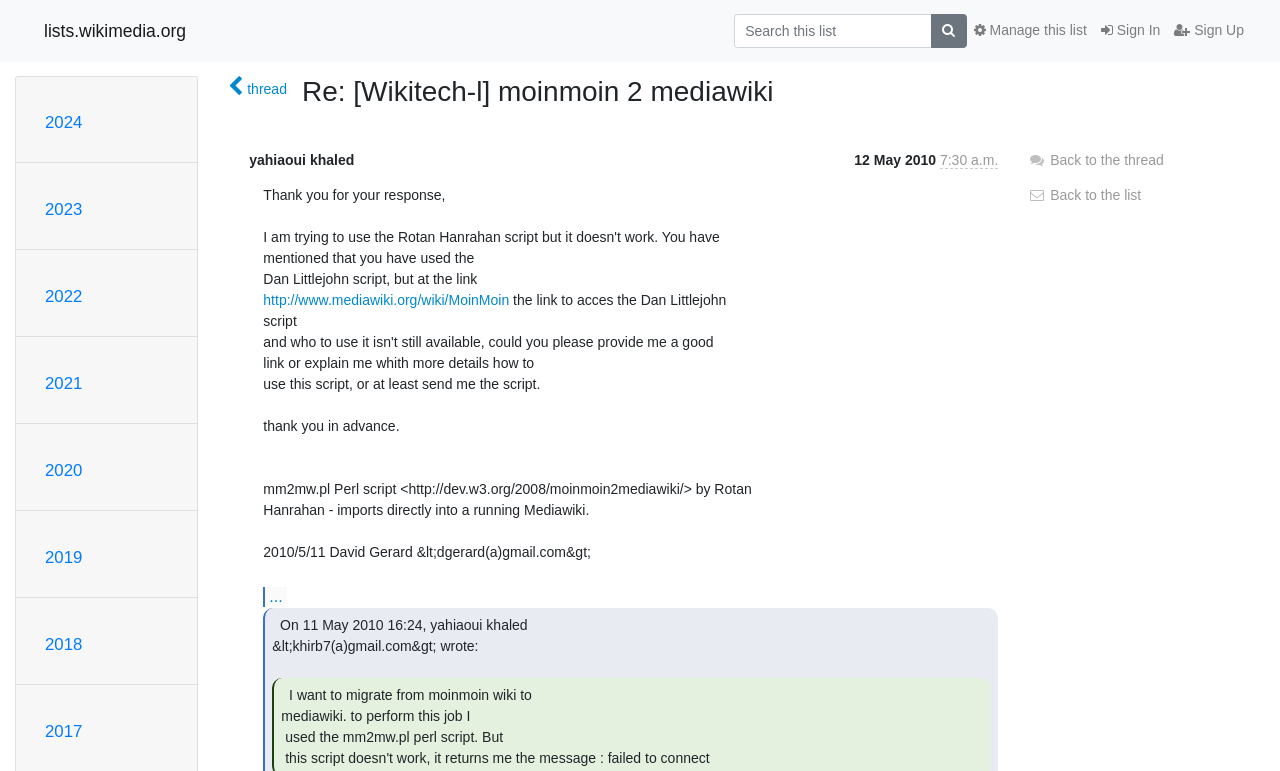What is the purpose of the search box?
Look at the image and respond with a one-word or short phrase answer.

Search this list